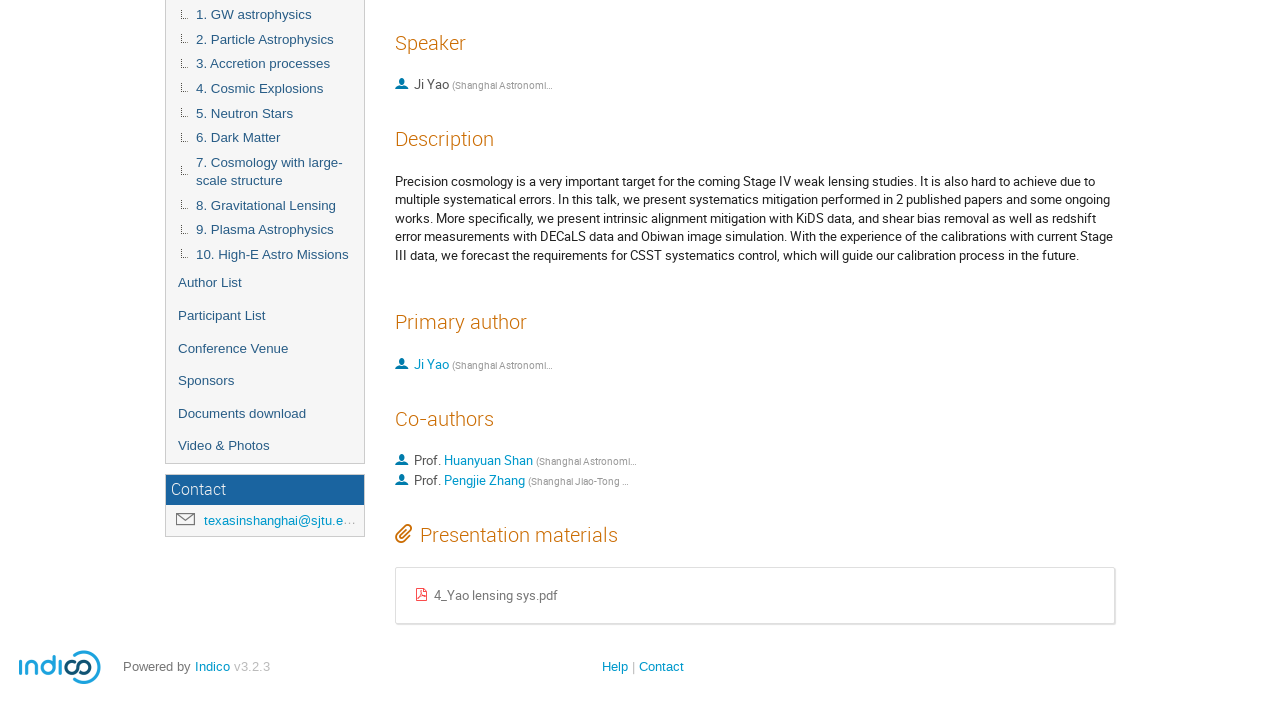Given the description: "7. Cosmology with large-scale structure", determine the bounding box coordinates of the UI element. The coordinates should be formatted as four float numbers between 0 and 1, [left, top, right, bottom].

[0.13, 0.212, 0.284, 0.273]